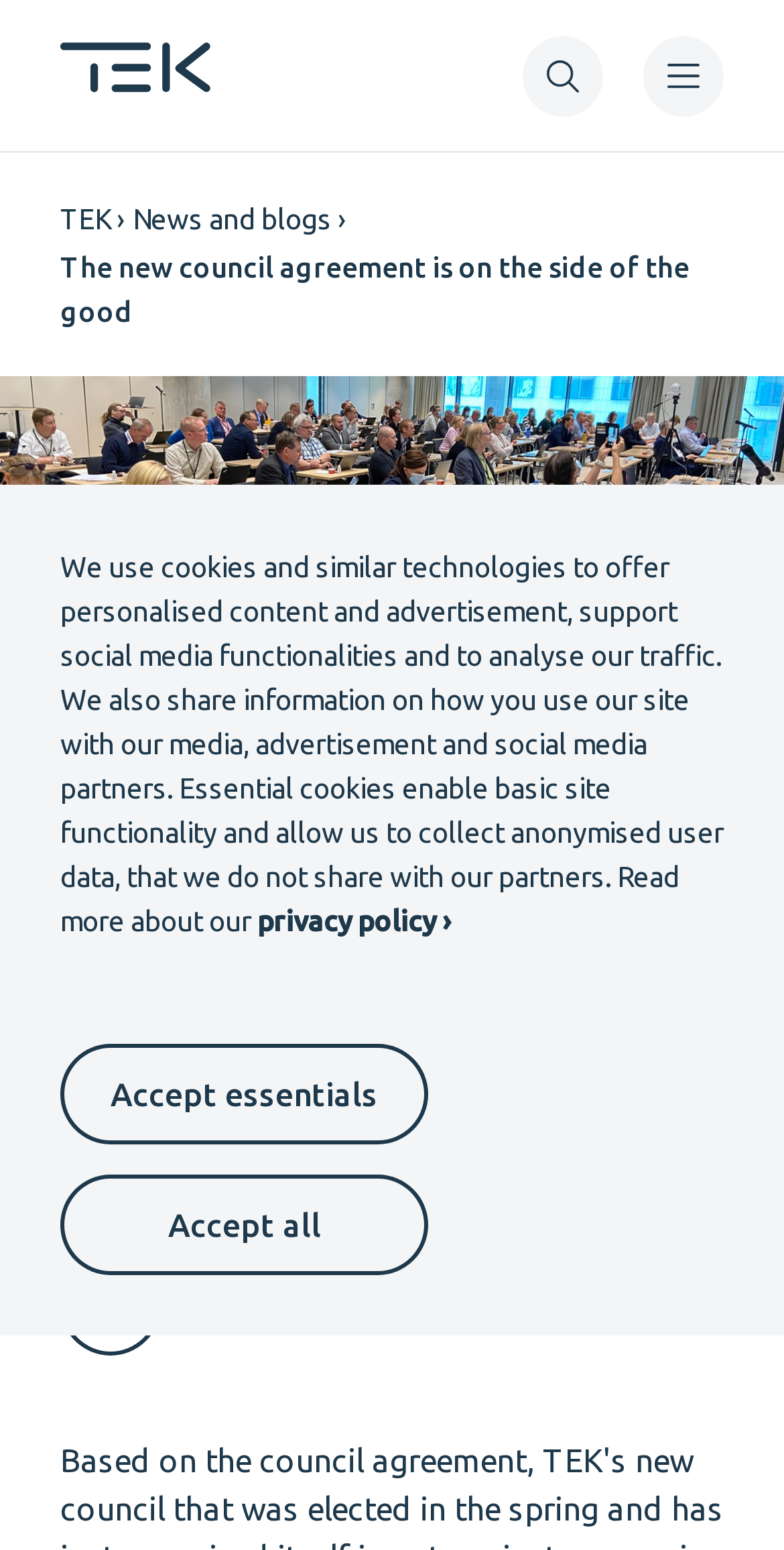Provide a short, one-word or phrase answer to the question below:
Who is the writer of the news article?

Henrik Muukkonen